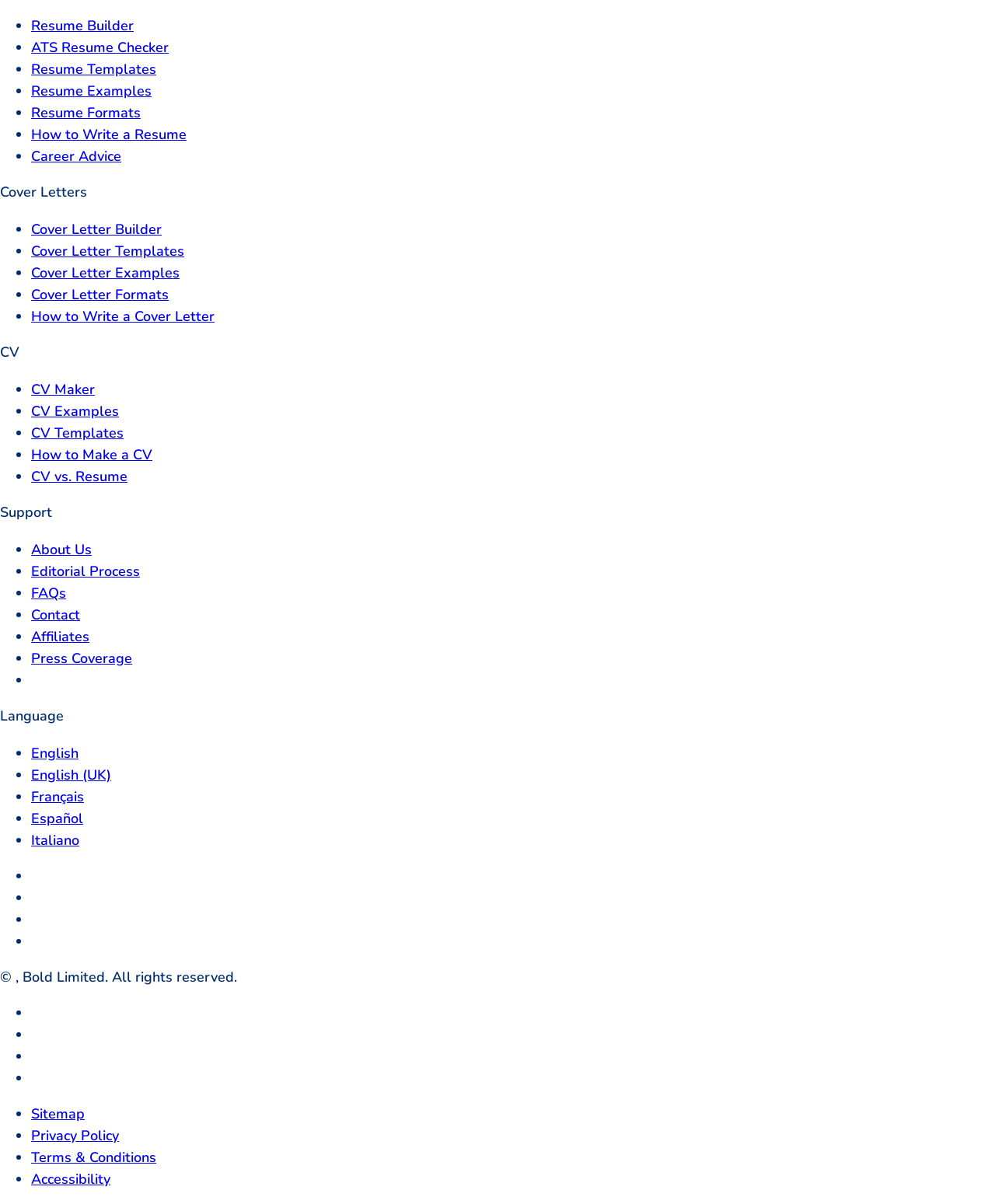Please identify the bounding box coordinates of the clickable area that will fulfill the following instruction: "Click on Resume Builder". The coordinates should be in the format of four float numbers between 0 and 1, i.e., [left, top, right, bottom].

[0.031, 0.014, 0.134, 0.029]